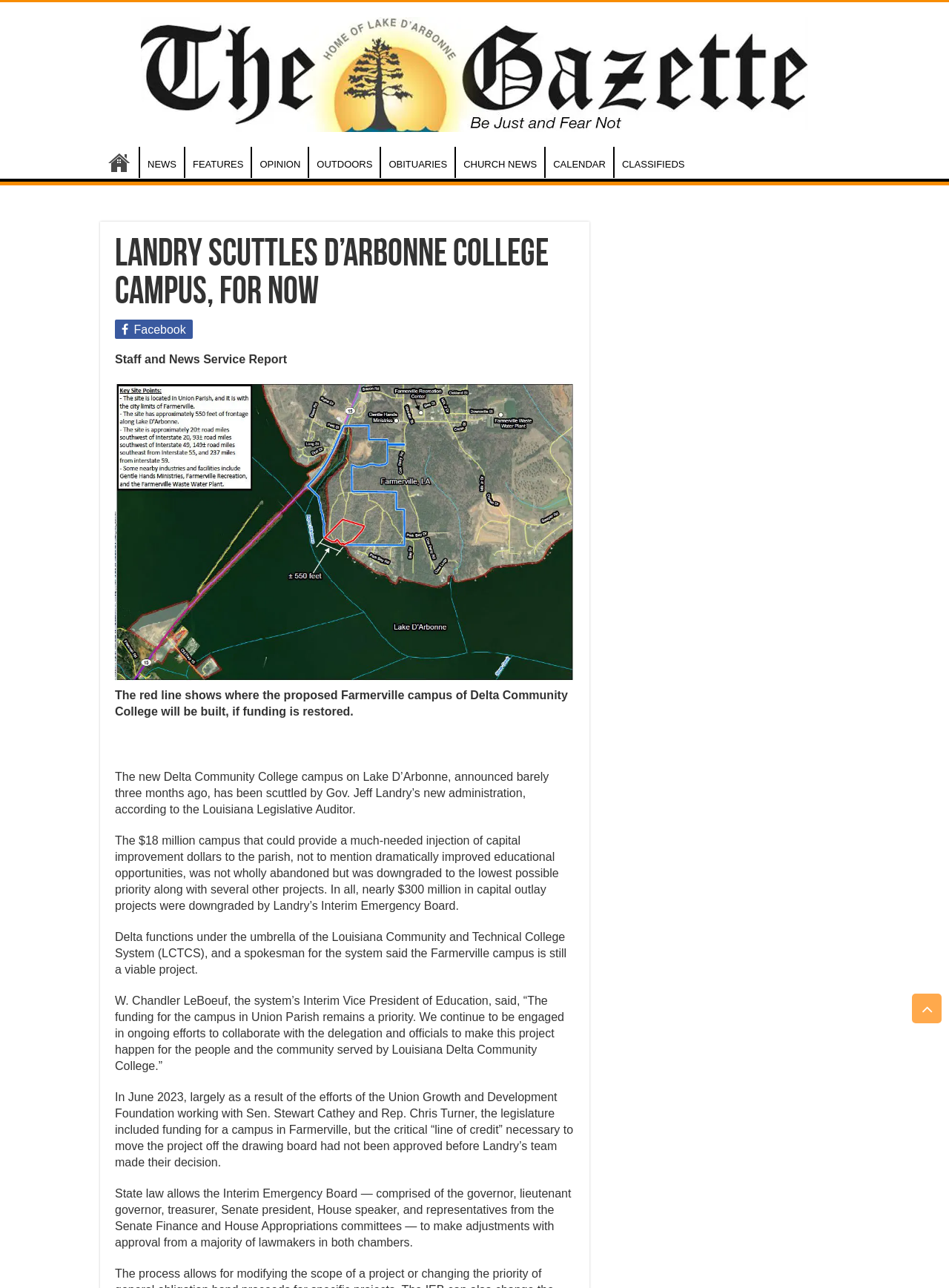Explain the contents of the webpage comprehensively.

The webpage appears to be a news article from fgazette.com, with a prominent heading "Landry scuttles D’Arbonne college campus, for now" at the top center of the page. Below the heading, there is a row of navigation links, including "HOME", "NEWS", "FEATURES", "OPINION", "OUTDOORS", "OBITUARIES", "CHURCH NEWS", "CALENDAR", and "CLASSIFIEDS", which are evenly spaced and aligned horizontally.

To the right of the navigation links, there is a Facebook link icon. Below the navigation links, there is a figure with a caption that describes the proposed Farmerville campus of Delta Community College, which is the main topic of the article. The caption reads, "The red line shows where the proposed Farmerville campus of Delta Community College will be built, if funding is restored."

The article itself is divided into several paragraphs, which are arranged vertically below the figure. The paragraphs provide details about the proposed campus, including its cost, the decision to downgrade its priority, and the reactions of officials from the Louisiana Community and Technical College System.

At the very bottom of the page, there is a "Scroll To Top" button located at the bottom right corner.